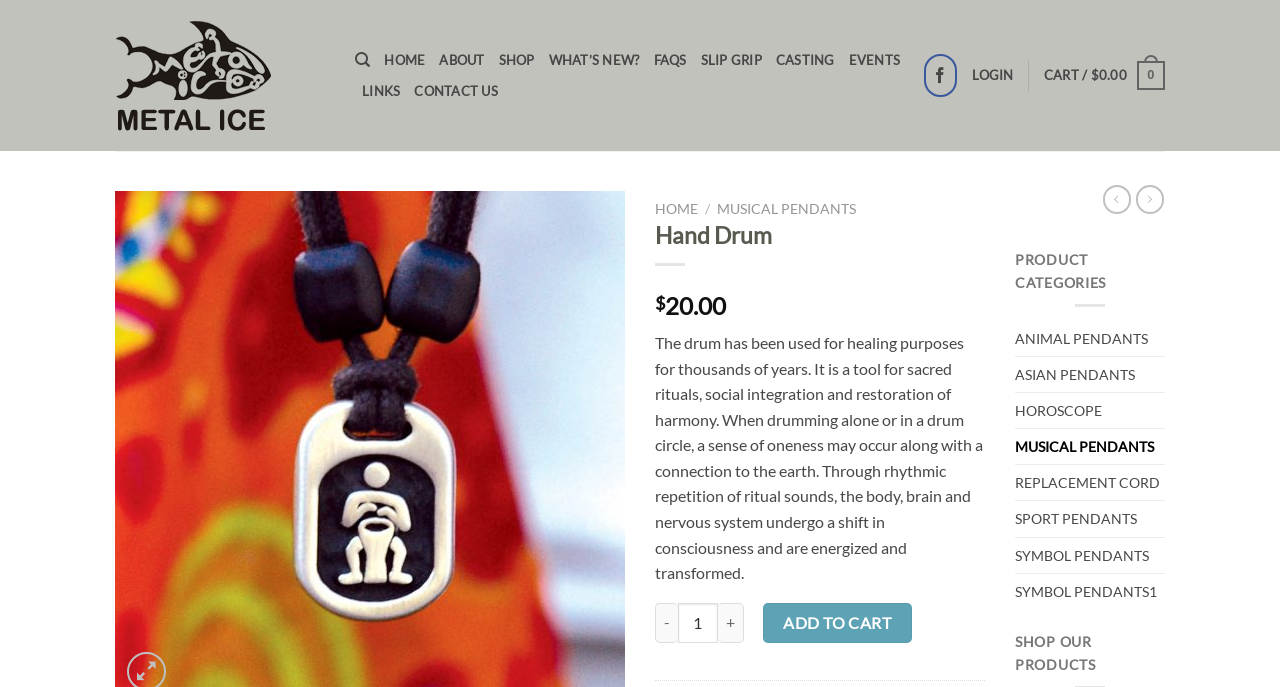Provide a brief response to the question using a single word or phrase: 
What is the purpose of the drum according to the description?

Healing and harmony